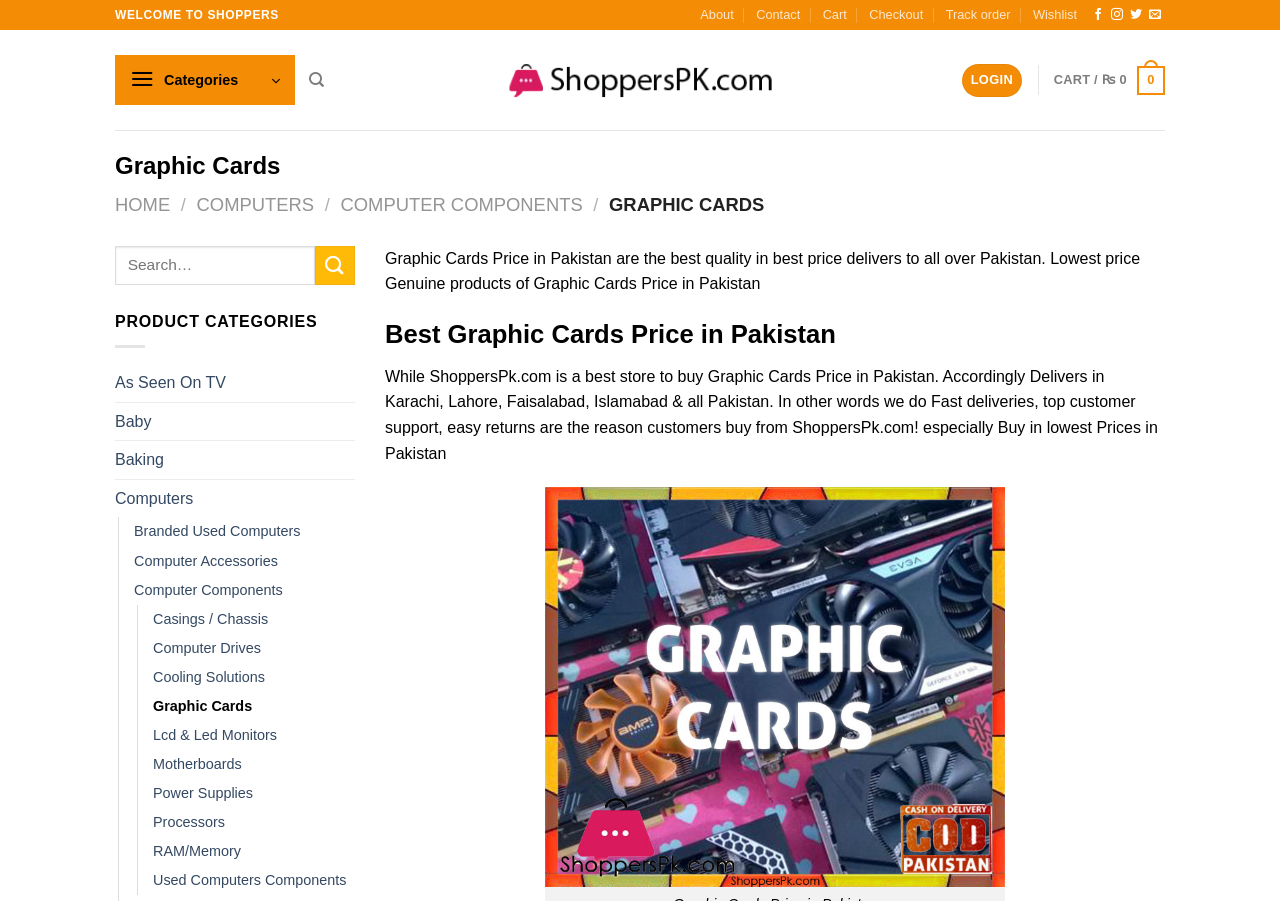Find the bounding box coordinates for the HTML element described in this sentence: "As Seen On TV". Provide the coordinates as four float numbers between 0 and 1, in the format [left, top, right, bottom].

[0.09, 0.404, 0.277, 0.446]